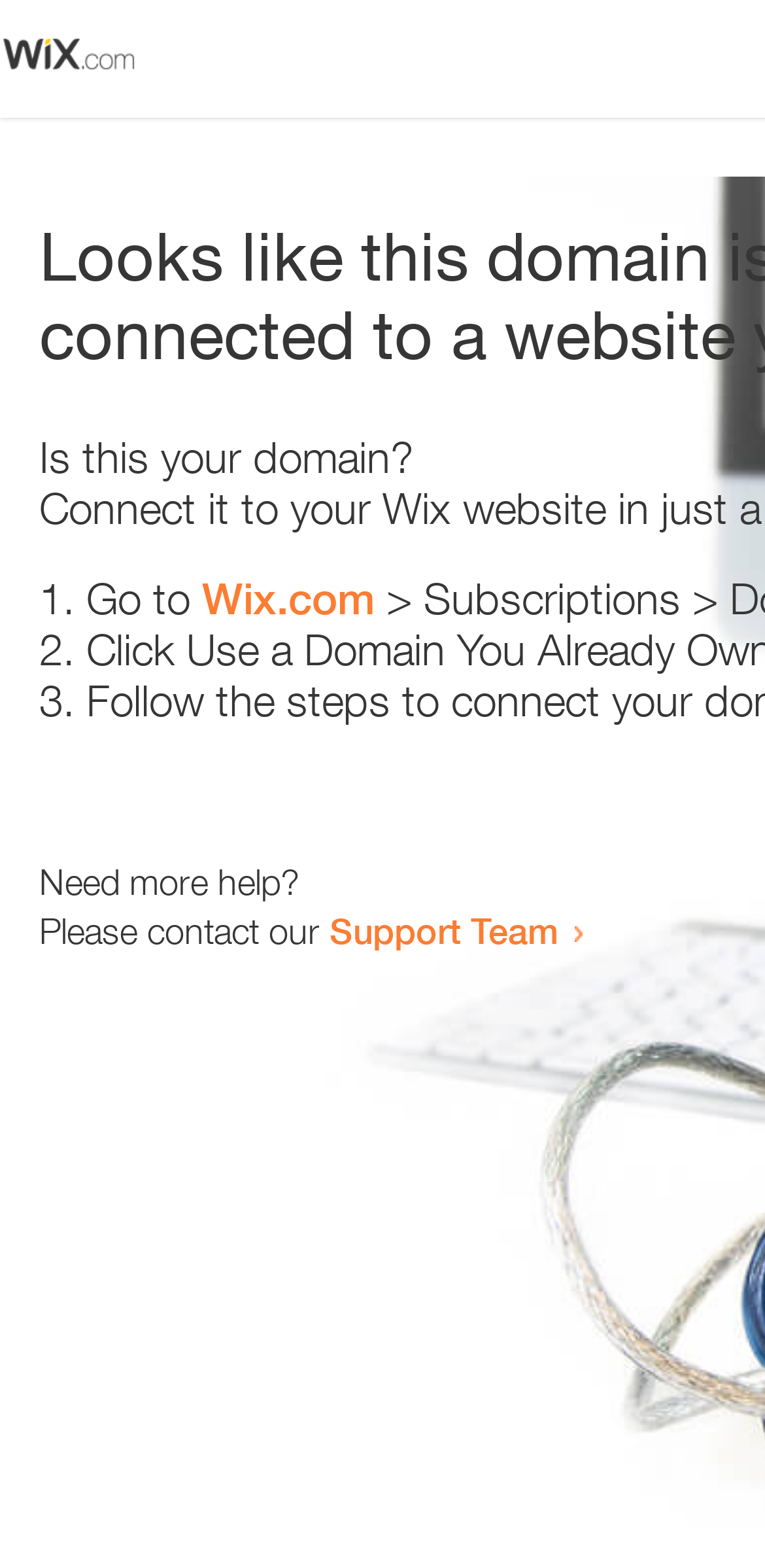Answer the following query with a single word or phrase:
How many steps are provided to resolve the issue?

3